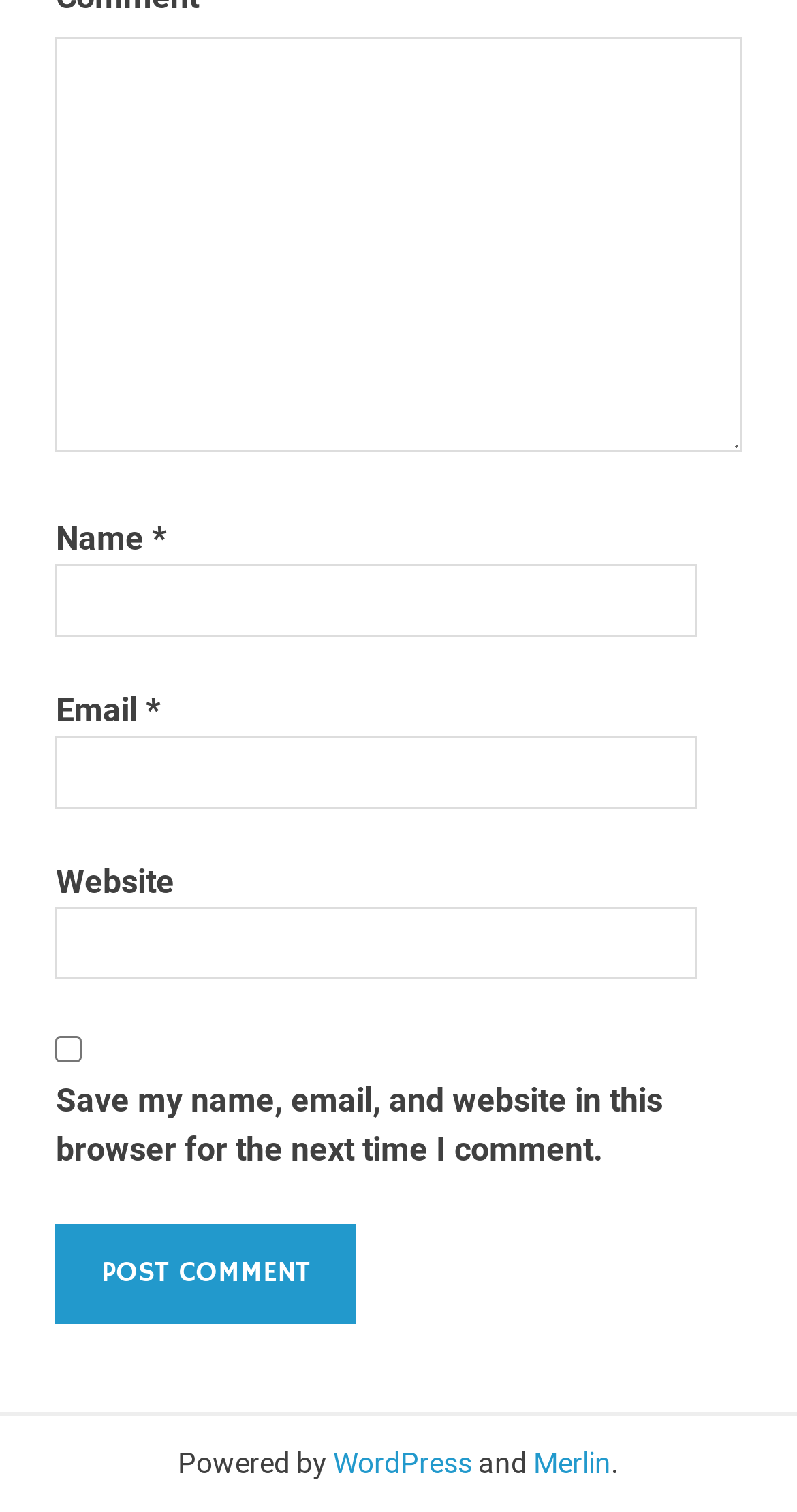Determine the bounding box coordinates of the region to click in order to accomplish the following instruction: "Input your email". Provide the coordinates as four float numbers between 0 and 1, specifically [left, top, right, bottom].

[0.07, 0.487, 0.875, 0.535]